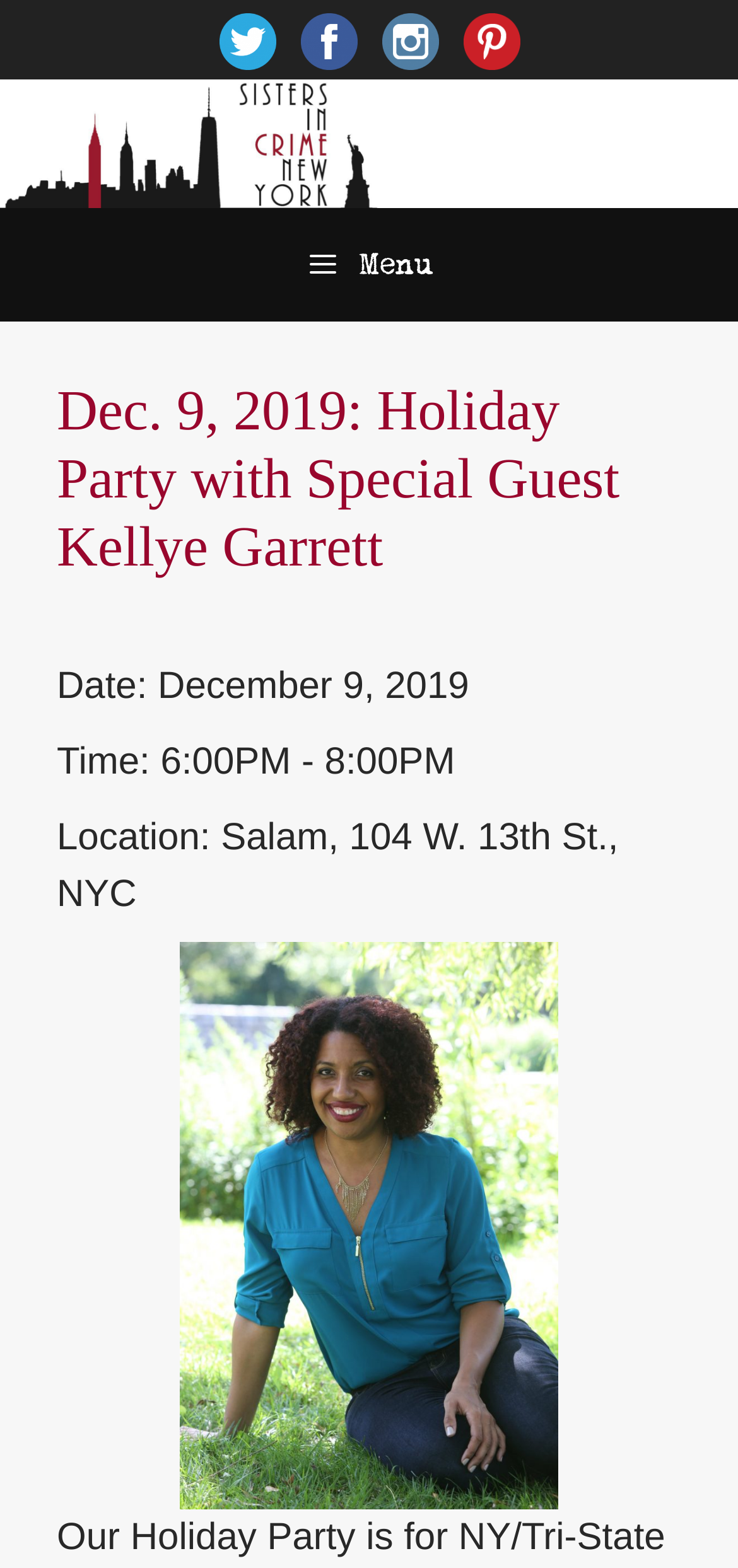Where is the holiday party located?
Provide a one-word or short-phrase answer based on the image.

Salam, 104 W. 13th St., NYC